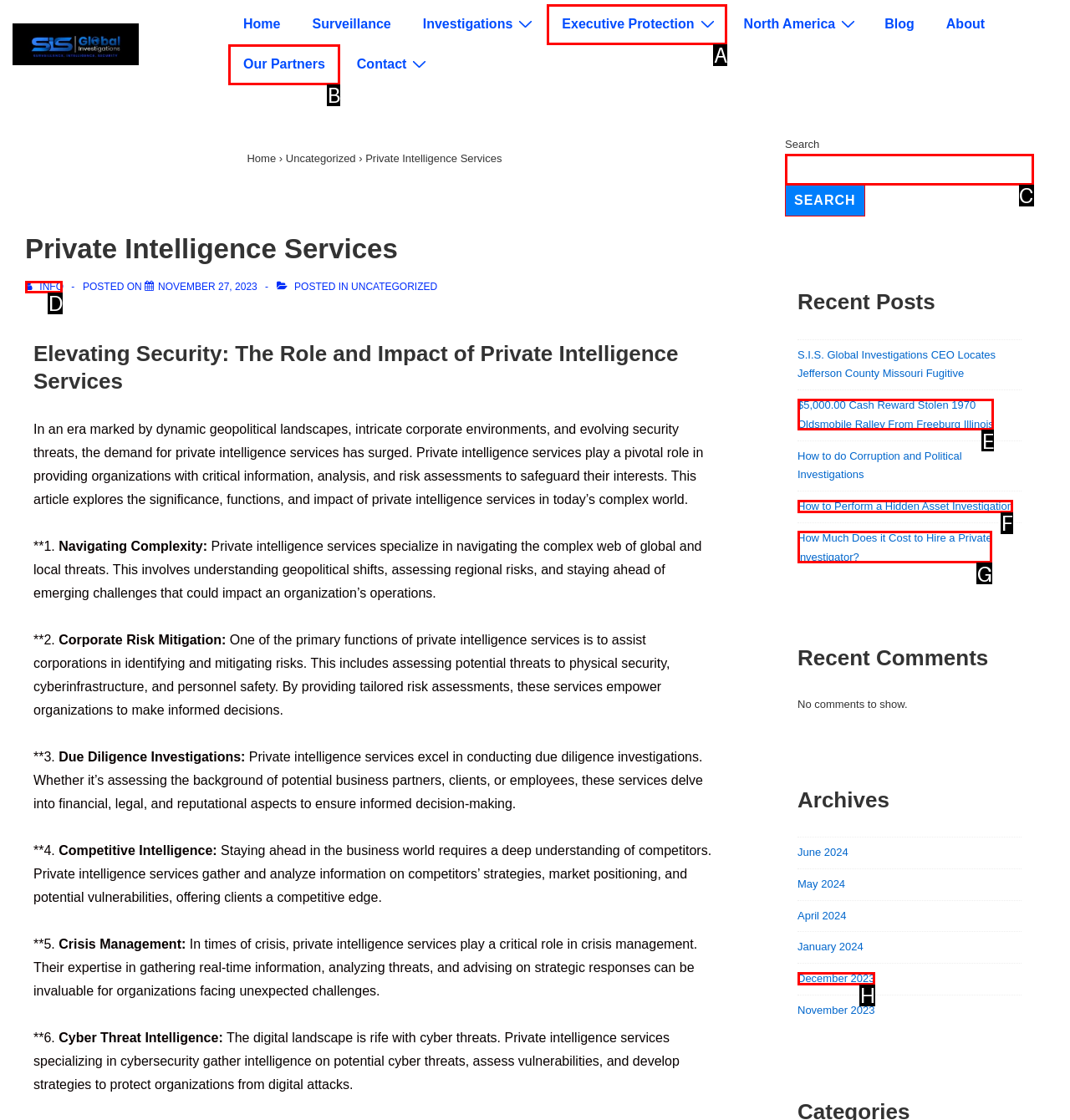From the given options, indicate the letter that corresponds to the action needed to complete this task: go to about page. Respond with only the letter.

None